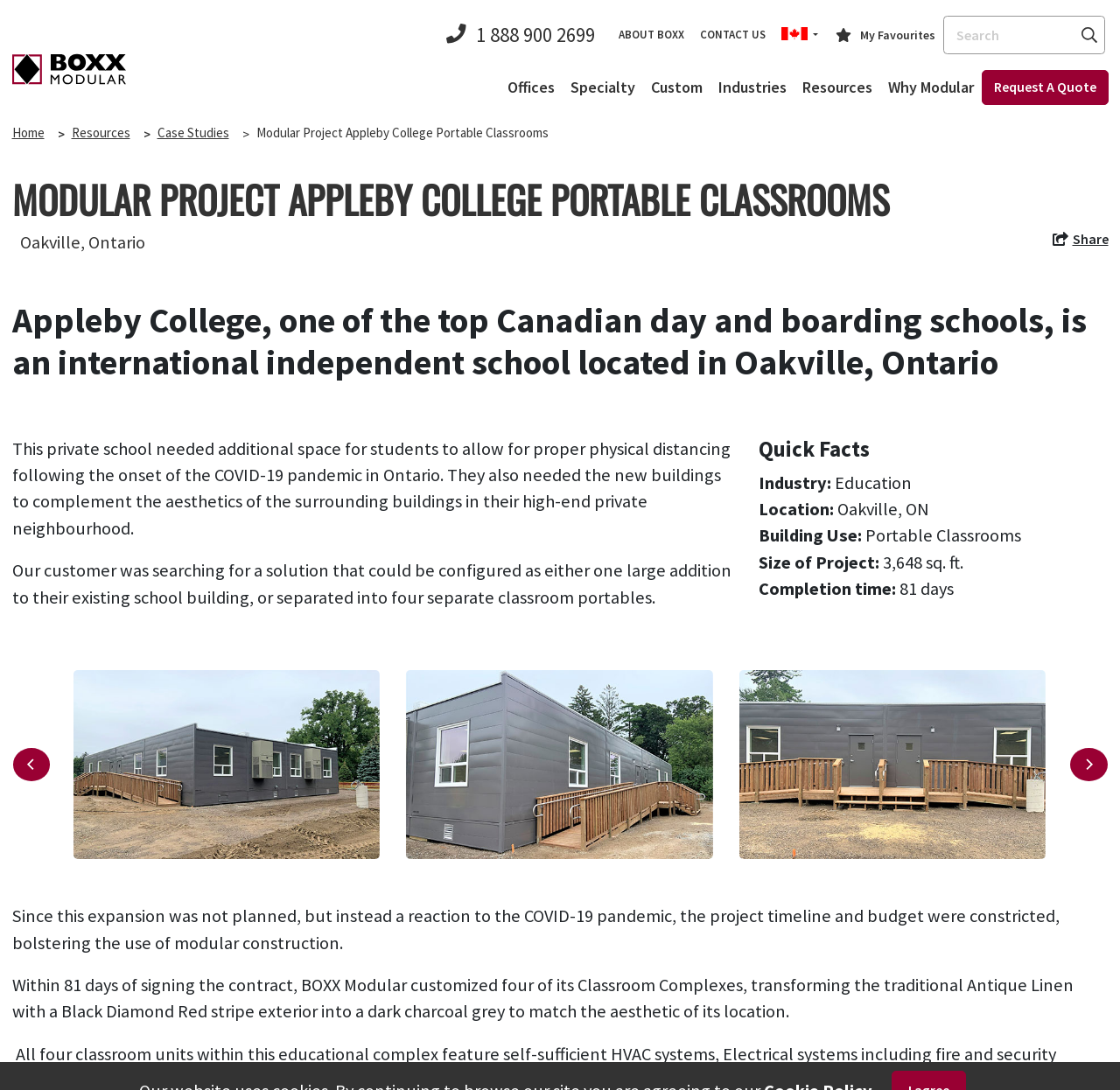Locate the bounding box for the described UI element: "placeholder="Search"". Ensure the coordinates are four float numbers between 0 and 1, formatted as [left, top, right, bottom].

[0.842, 0.014, 0.987, 0.05]